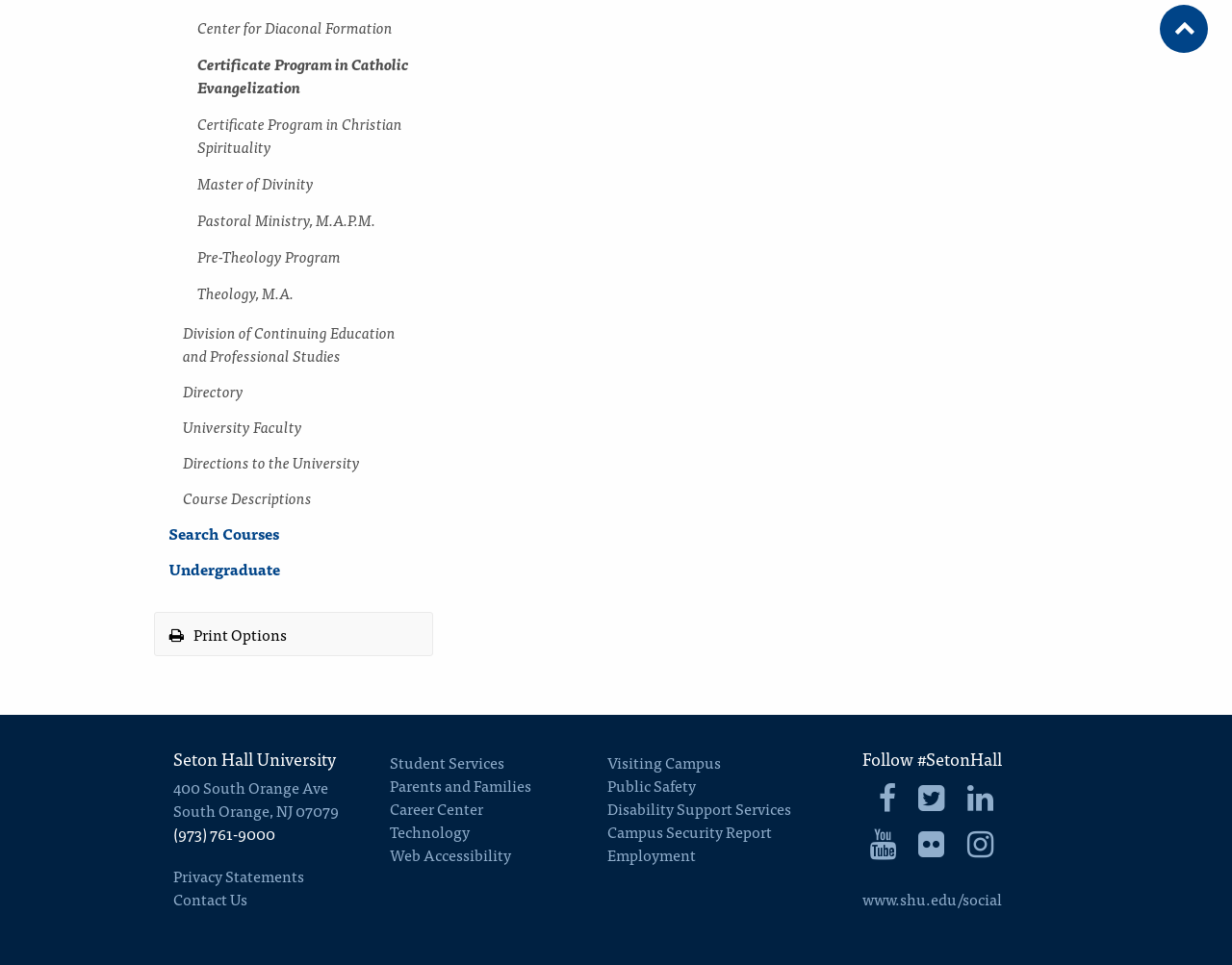Use a single word or phrase to answer the following:
What is the phone number of the university?

(973) 761-9000